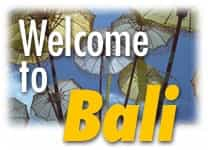What is suspended in the clear blue sky?
Refer to the image and provide a thorough answer to the question.

The image features a unique and visually appealing backdrop, where colorful umbrellas are suspended in the clear blue sky, adding to the overall tropical charm and festive atmosphere of the graphic.